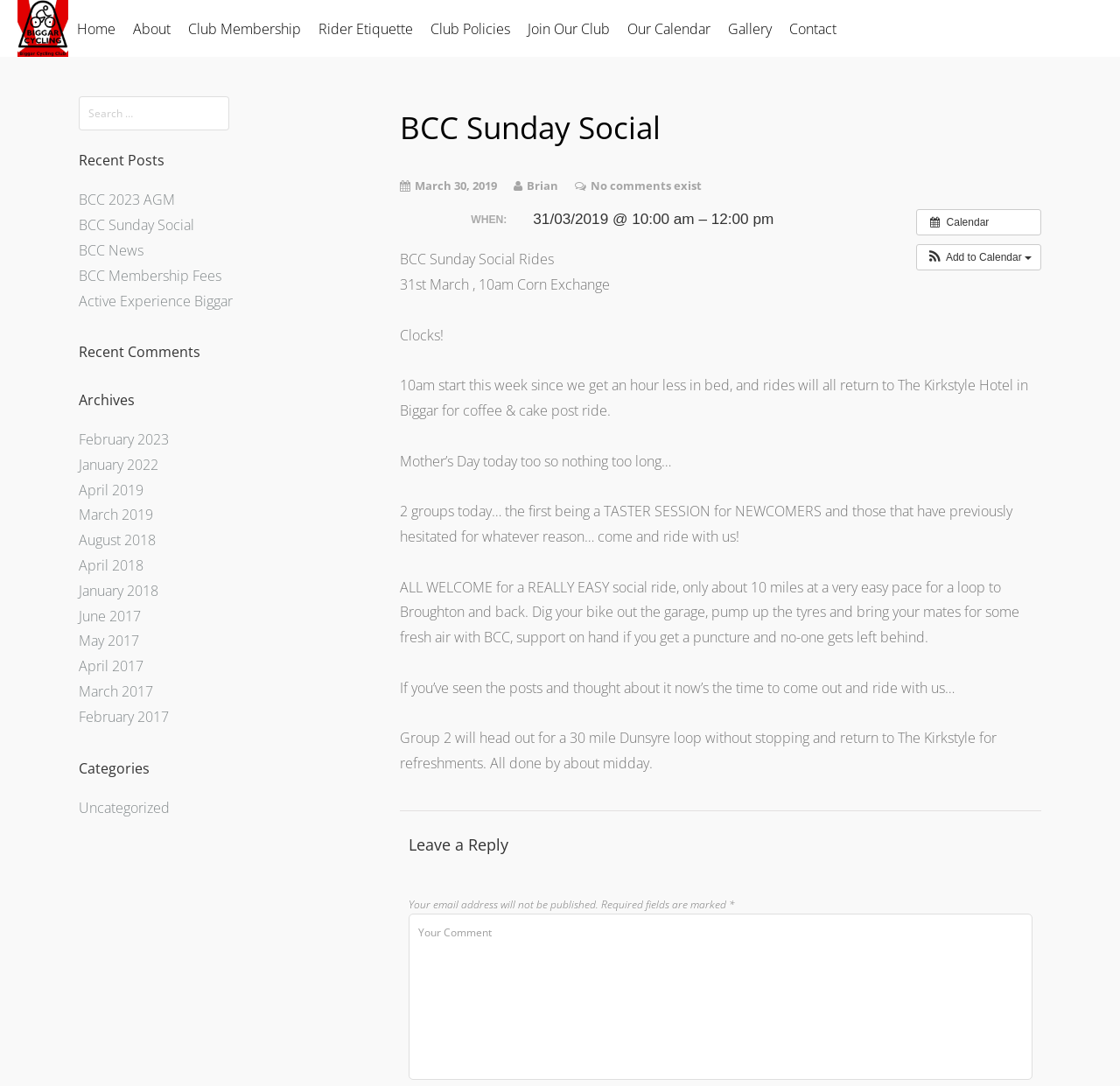Please provide a comprehensive response to the question below by analyzing the image: 
What is the date of the Sunday Social Ride?

The date of the Sunday Social Ride can be found in the webpage content, specifically in the text 'BCC Sunday Social Rides 31st March, 10am Corn Exchange Clocks!'.